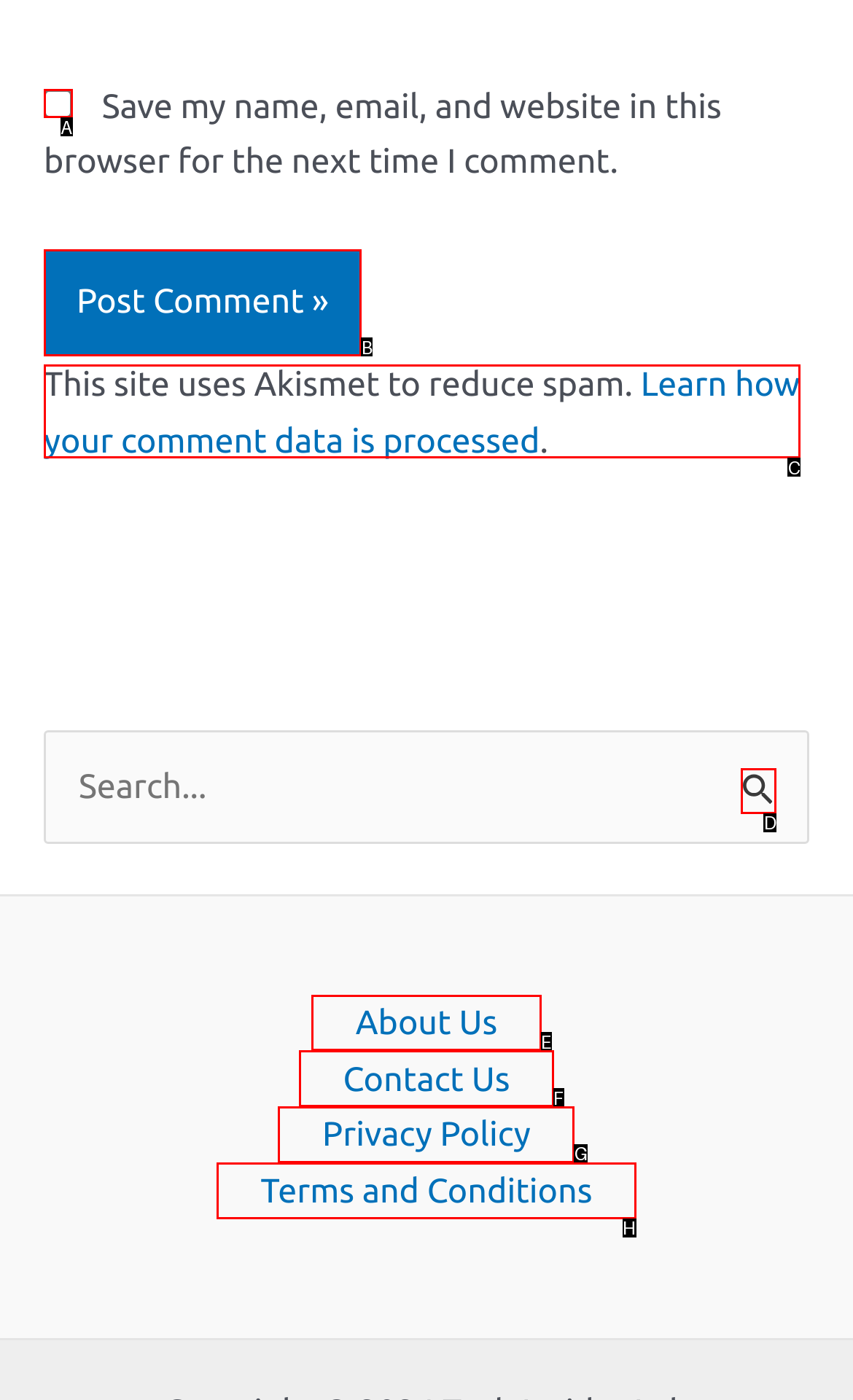Indicate the HTML element to be clicked to accomplish this task: Click the Search Submit button Respond using the letter of the correct option.

D